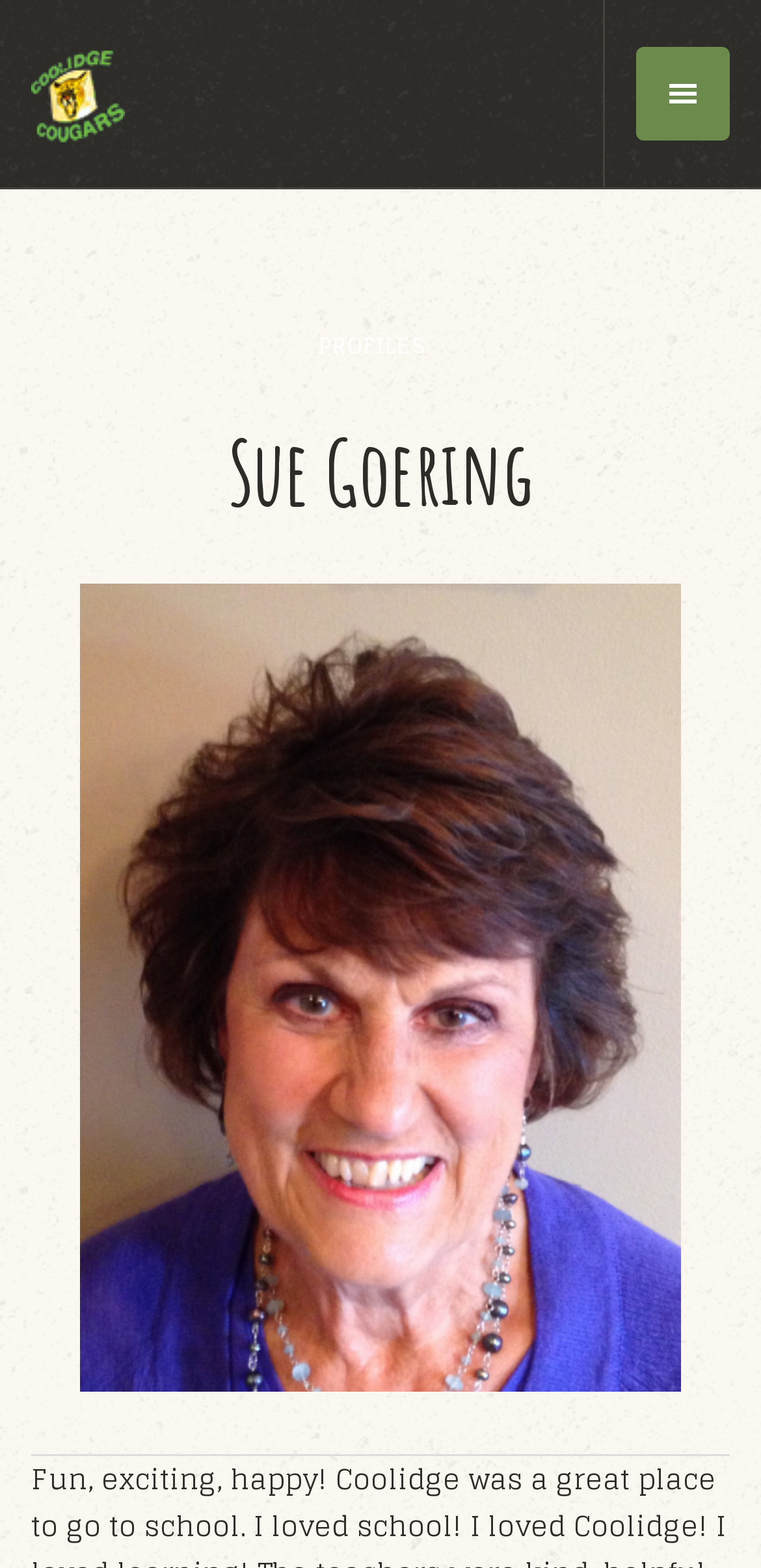Identify the bounding box for the UI element that is described as follows: "Coolidge Legends".

[0.041, 0.031, 0.164, 0.091]